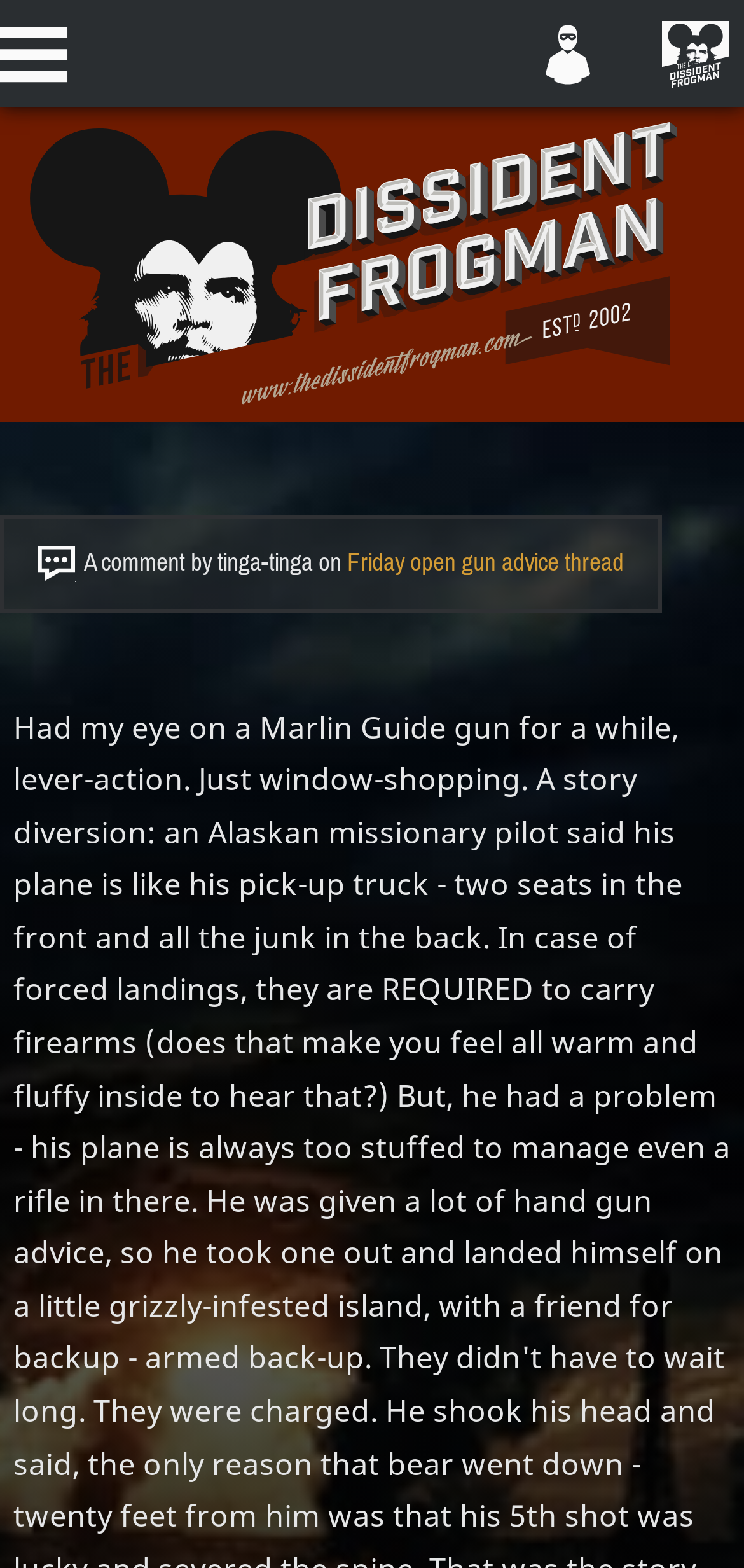Identify the bounding box of the UI element described as follows: "Friday open gun advice thread". Provide the coordinates as four float numbers in the range of 0 to 1 [left, top, right, bottom].

[0.467, 0.349, 0.838, 0.367]